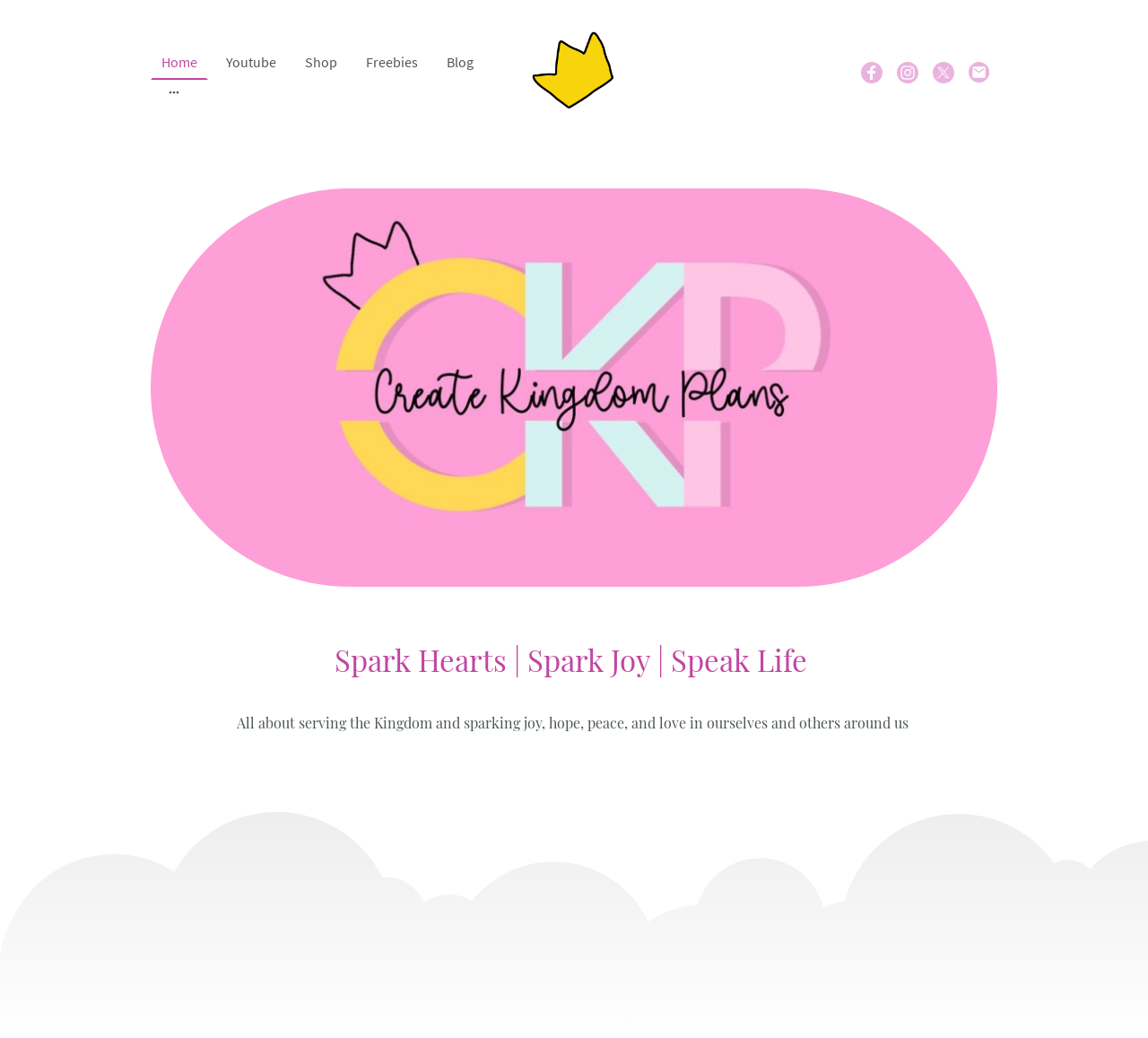How many social media links are present on the top?
Please respond to the question with a detailed and well-explained answer.

I counted the number of link elements with OCR text 'Youtube' and another link element without OCR text, which are likely to be social media links, and found that there are two of them.